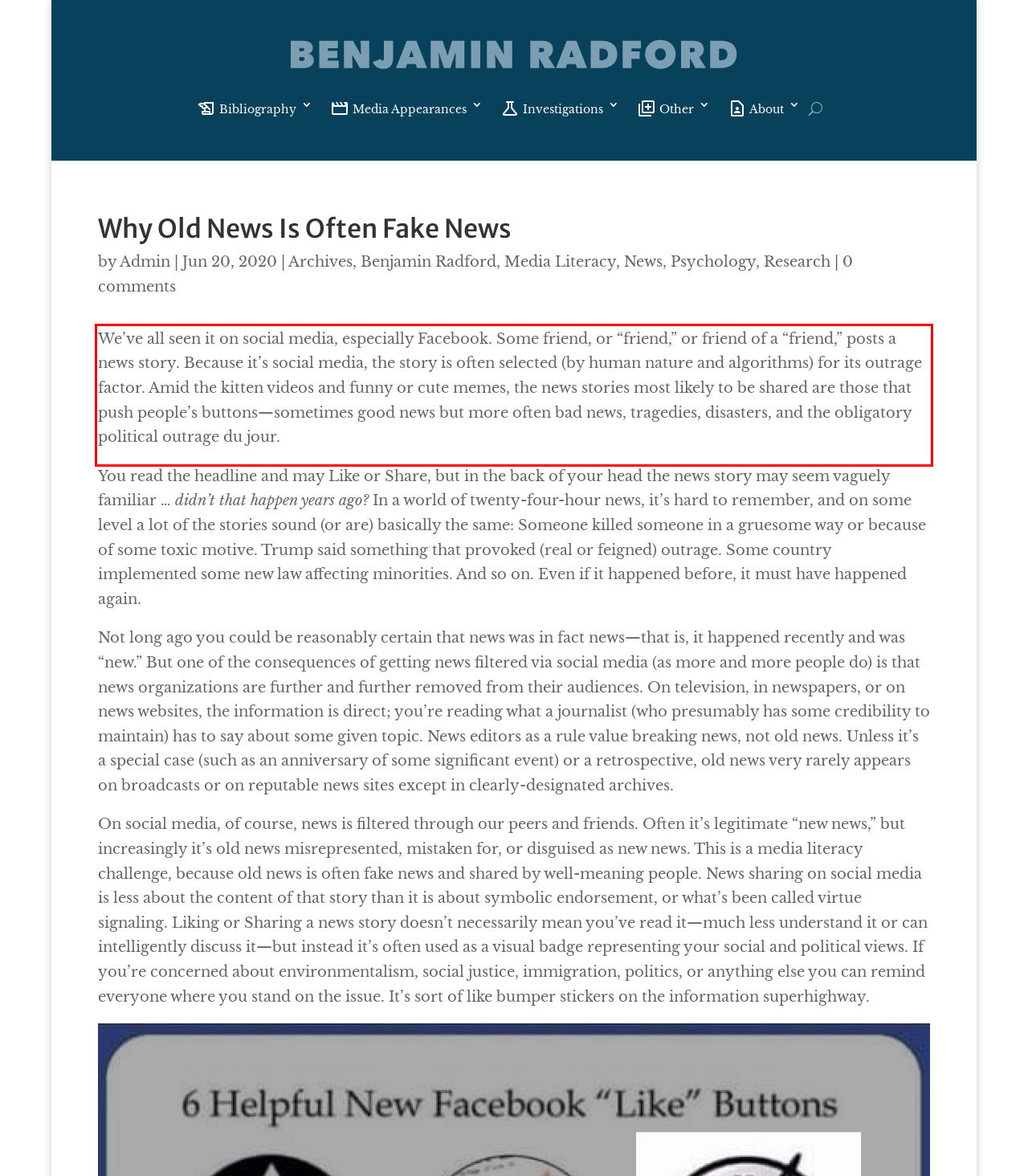Identify the text inside the red bounding box on the provided webpage screenshot by performing OCR.

We’ve all seen it on social media, especially Facebook. Some friend, or “friend,” or friend of a “friend,” posts a news story. Because it’s social media, the story is often selected (by human nature and algorithms) for its outrage factor. Amid the kitten videos and funny or cute memes, the news stories most likely to be shared are those that push people’s buttons—sometimes good news but more often bad news, tragedies, disasters, and the obligatory political outrage du jour.